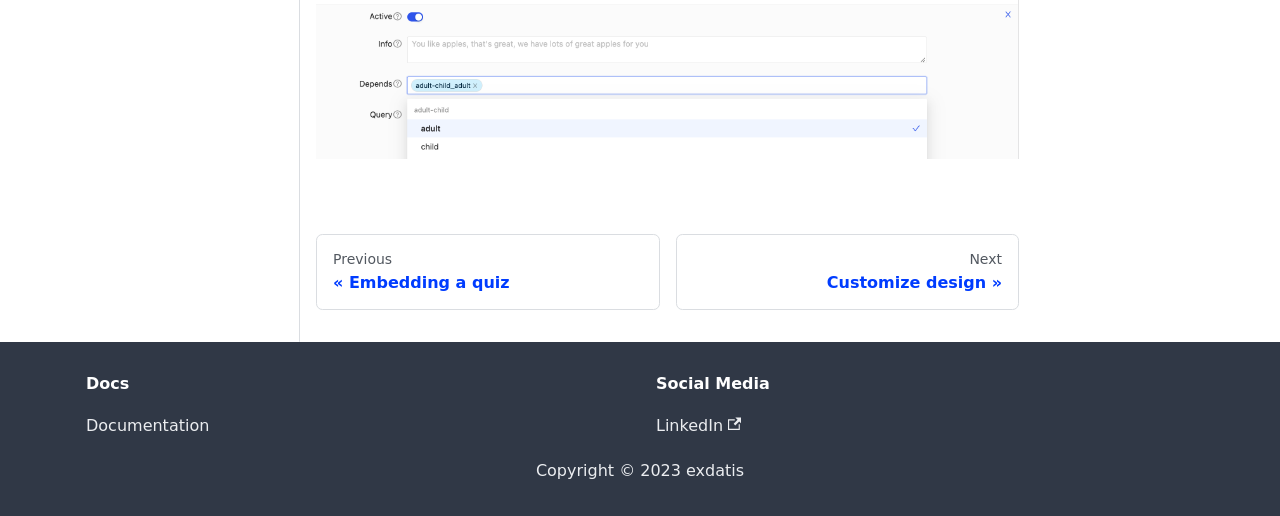Extract the bounding box of the UI element described as: "NextCustomize design".

[0.528, 0.454, 0.796, 0.6]